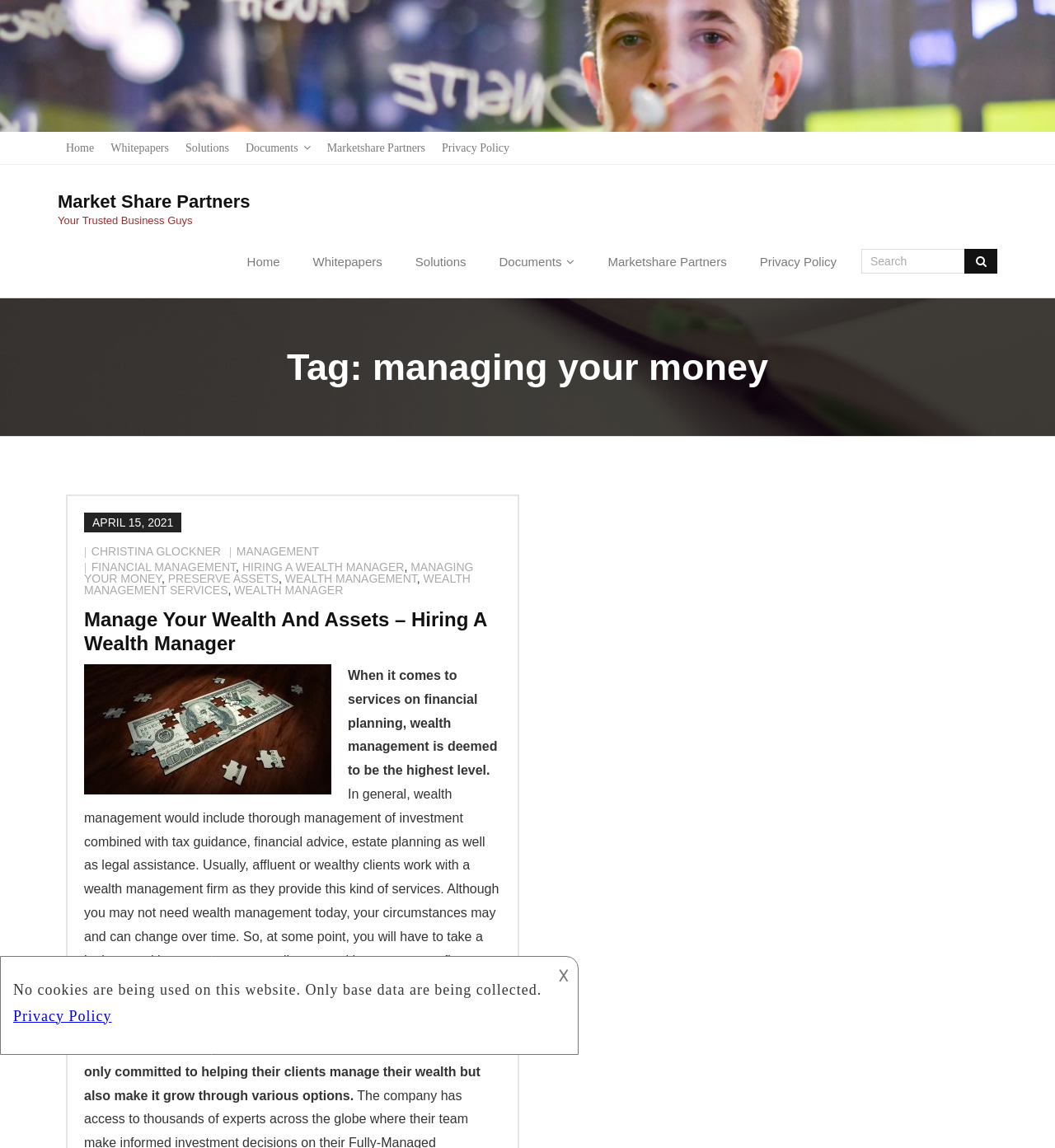Please identify the bounding box coordinates of the clickable element to fulfill the following instruction: "Learn about wealth management services". The coordinates should be four float numbers between 0 and 1, i.e., [left, top, right, bottom].

[0.08, 0.499, 0.446, 0.52]